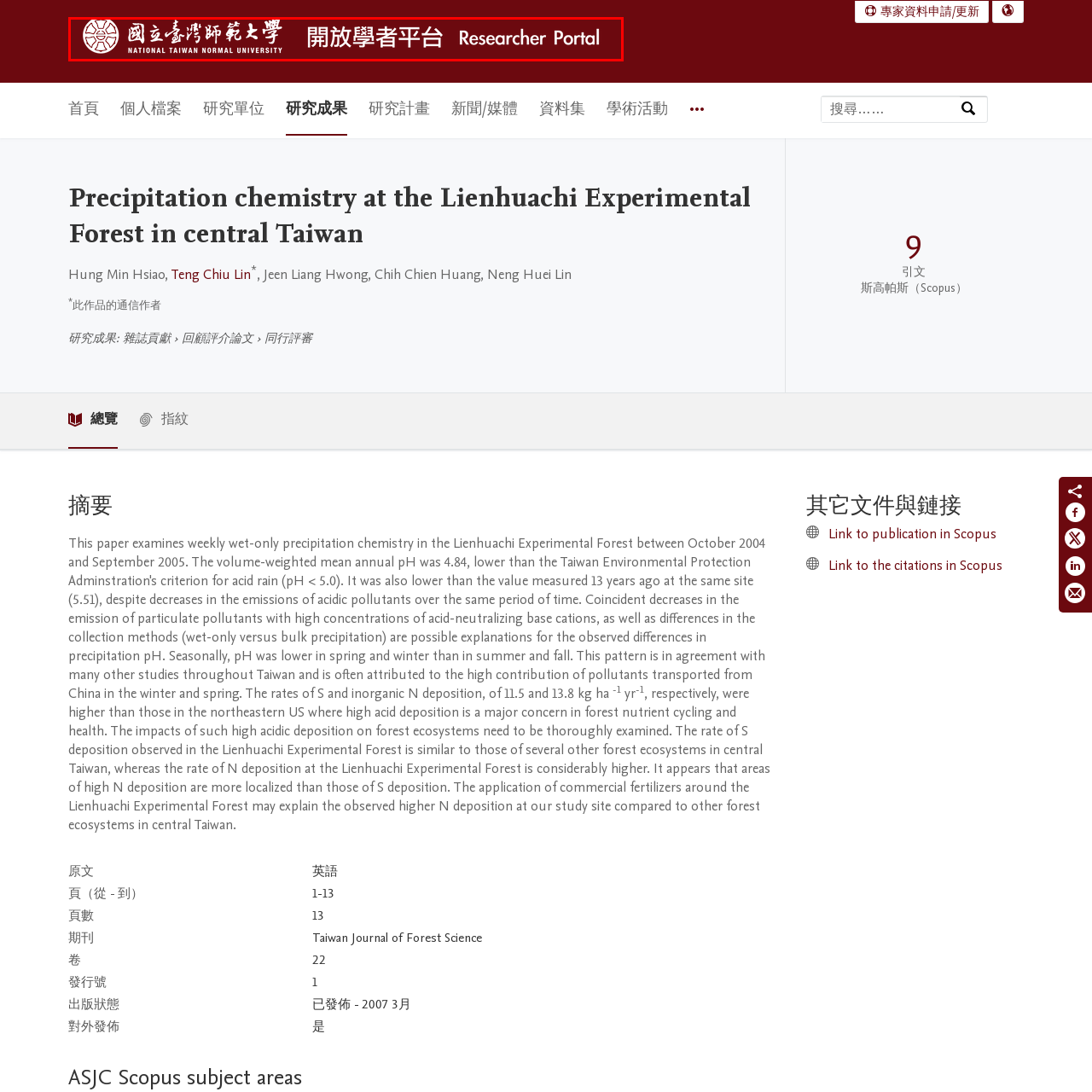Give a thorough account of what is shown in the red-encased segment of the image.

The image displays the logo and branding of the National Taiwan Normal University, prominently featuring its name written in both Chinese and English. Positioned above the text "Researcher Portal" and the Chinese characters for "Open Research Platform," the logo illustrates the university's commitment to accessibility and support for research initiatives. The deep maroon background creates a strong visual identity, establishing a professional and academic appearance that invites collaboration and scholarly engagement.